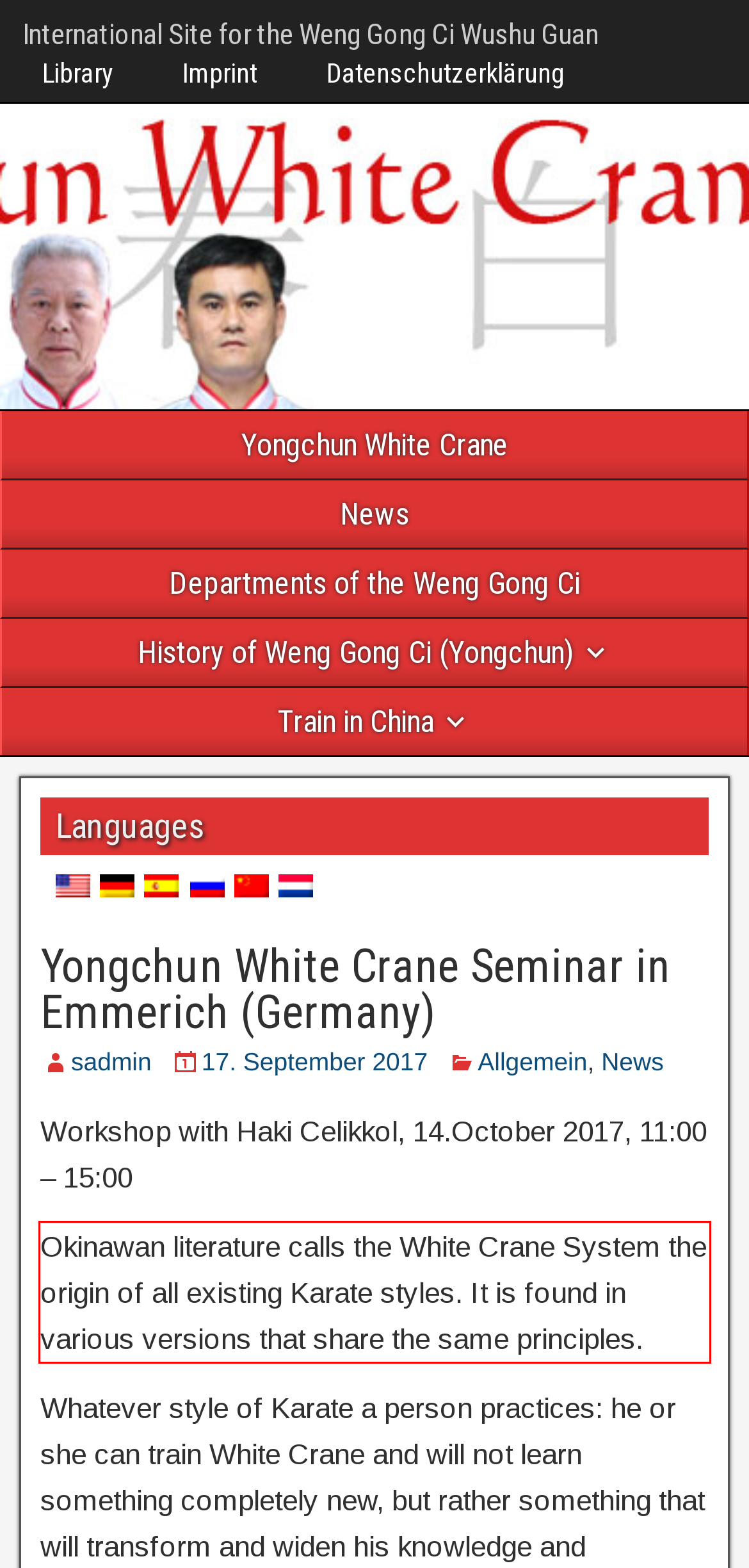Please identify and extract the text content from the UI element encased in a red bounding box on the provided webpage screenshot.

Okinawan literature calls the White Crane System the origin of all existing Karate styles. It is found in various versions that share the same principles.